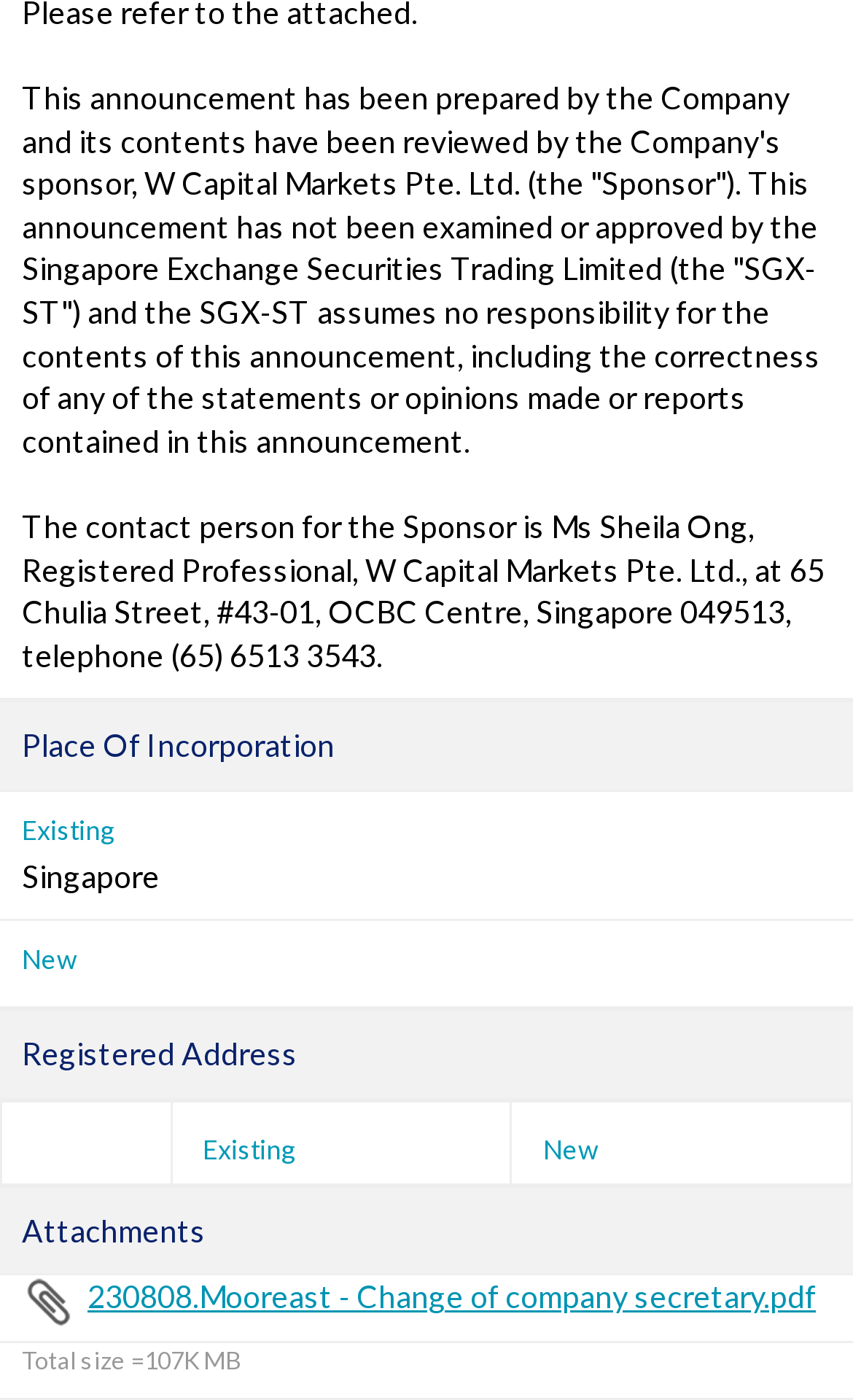What is the role of W Capital Markets Pte. Ltd.?
Refer to the image and provide a one-word or short phrase answer.

Sponsor